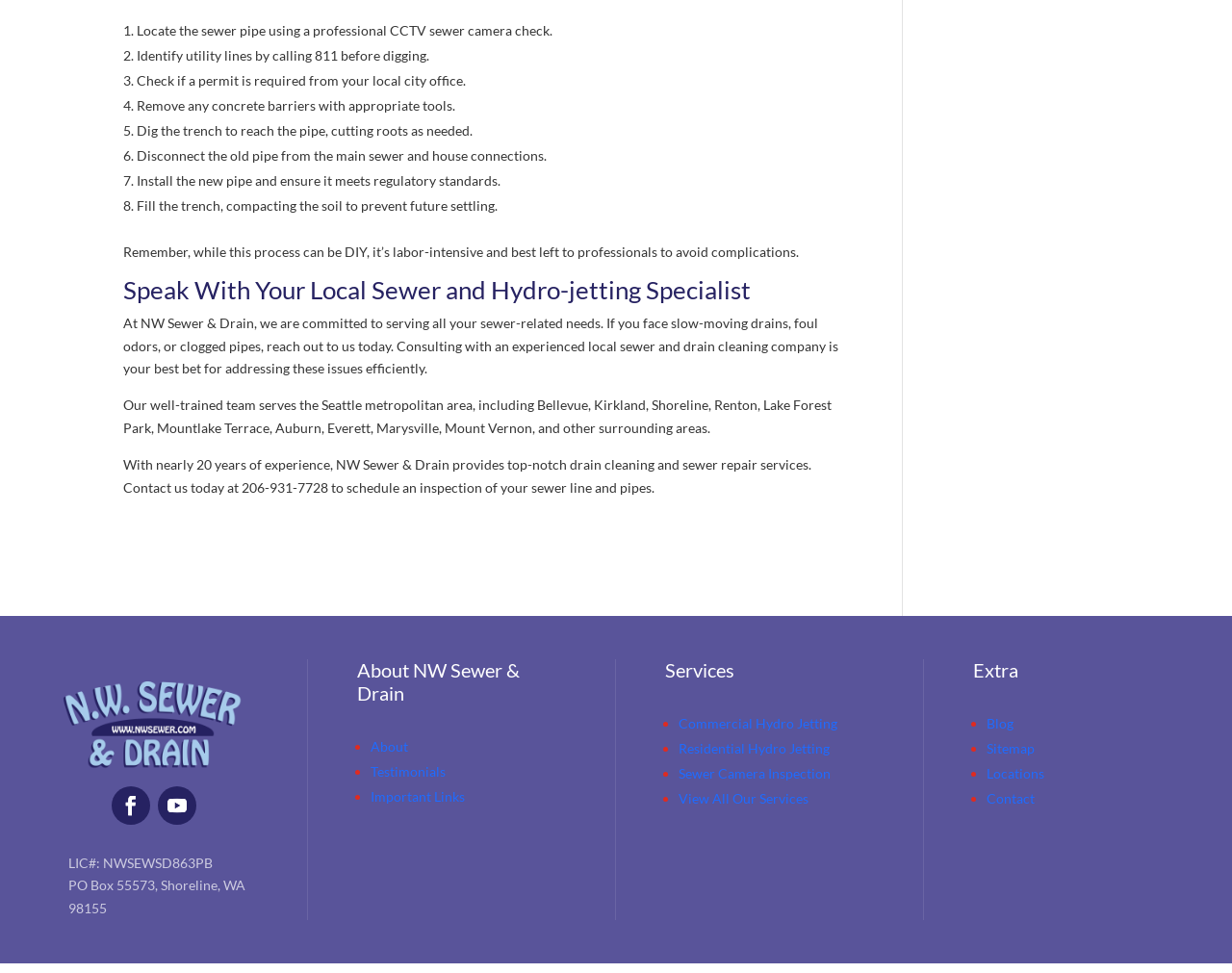Find the bounding box coordinates of the element to click in order to complete this instruction: "View the 'About NW Sewer & Drain' page". The bounding box coordinates must be four float numbers between 0 and 1, denoted as [left, top, right, bottom].

[0.29, 0.677, 0.422, 0.724]